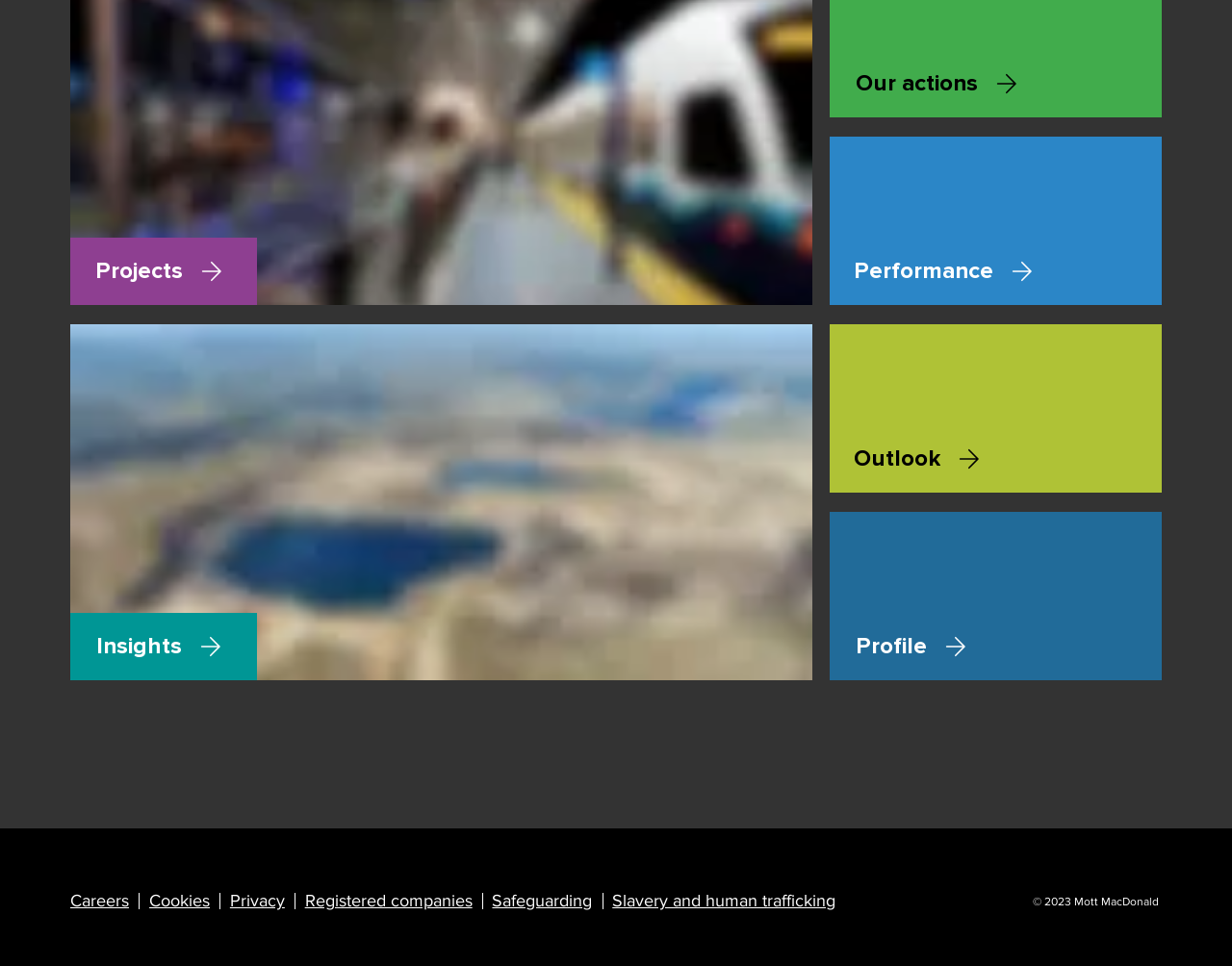Please give a short response to the question using one word or a phrase:
What is the company's stance on?

Slavery and human trafficking